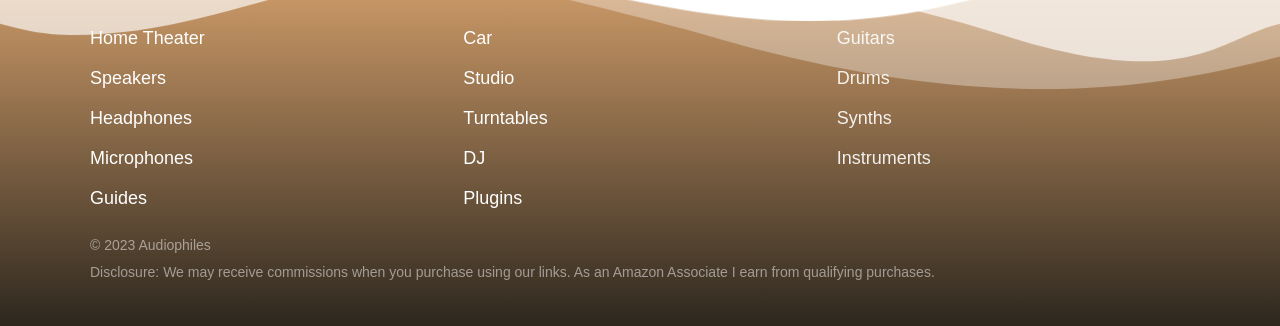Show the bounding box coordinates of the region that should be clicked to follow the instruction: "Select Guitars."

[0.654, 0.077, 0.93, 0.159]